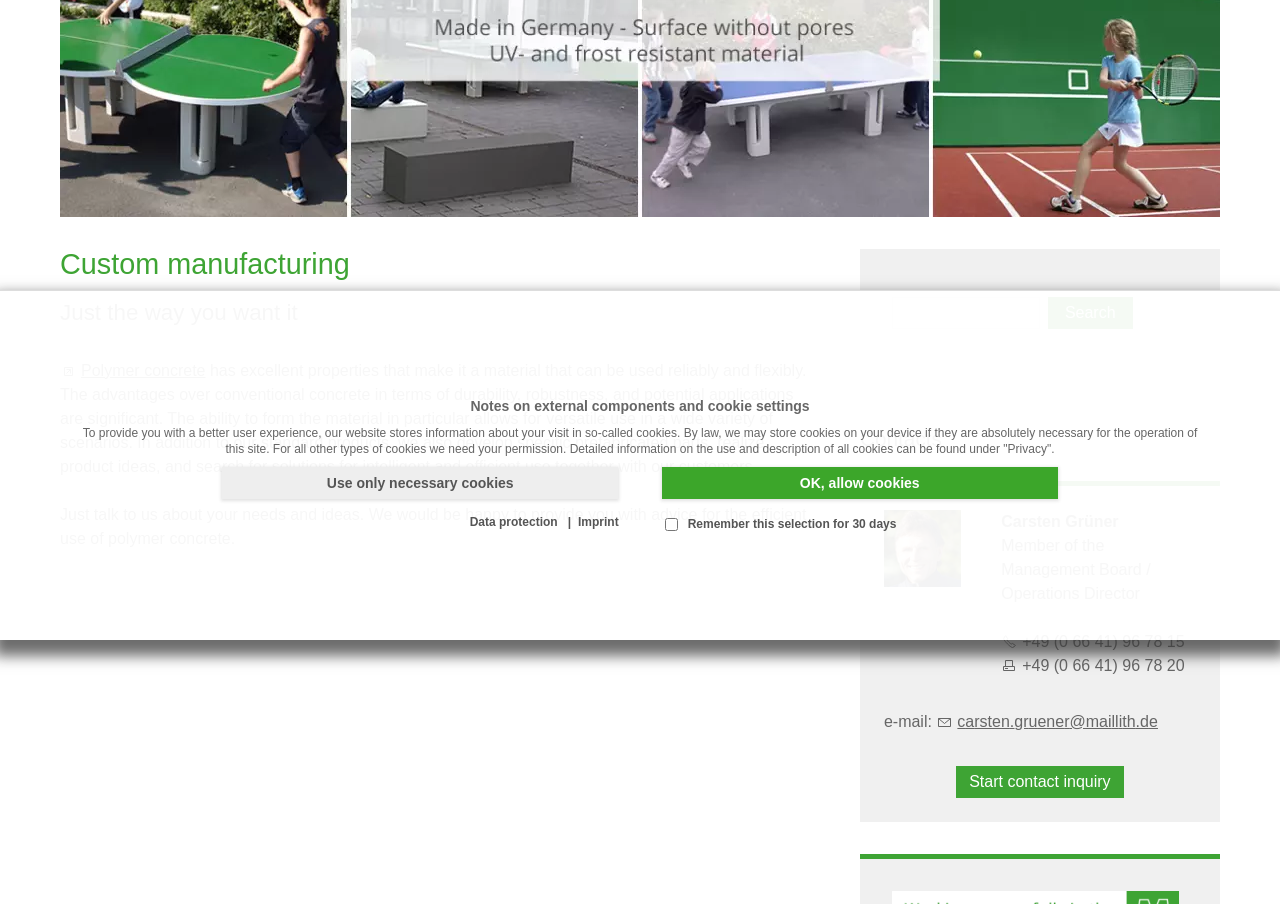Given the element description, predict the bounding box coordinates in the format (top-left x, top-left y, bottom-right x, bottom-right y), using floating point numbers between 0 and 1: Polymer concrete

[0.047, 0.4, 0.161, 0.419]